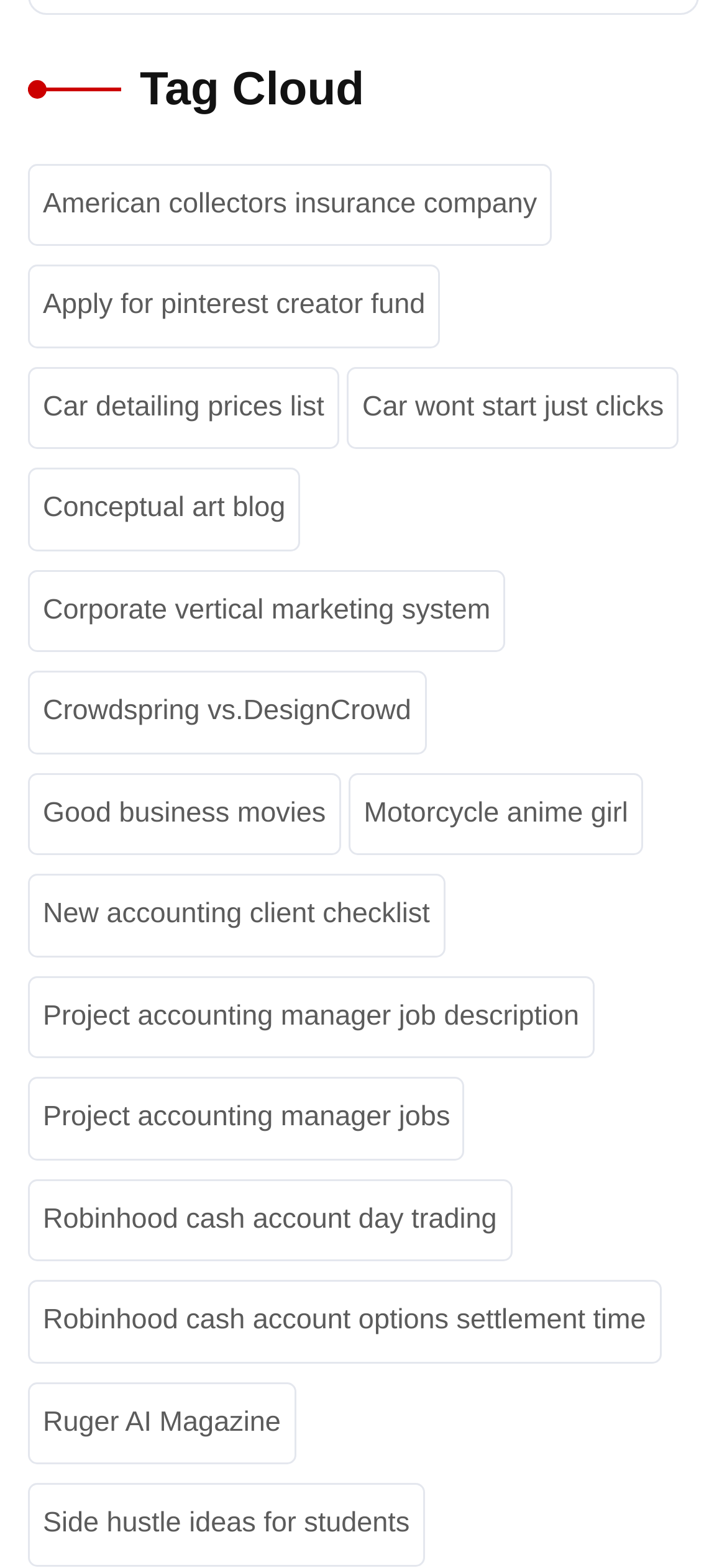Determine the bounding box coordinates of the target area to click to execute the following instruction: "Discover Side hustle ideas for students."

[0.038, 0.946, 0.584, 0.999]